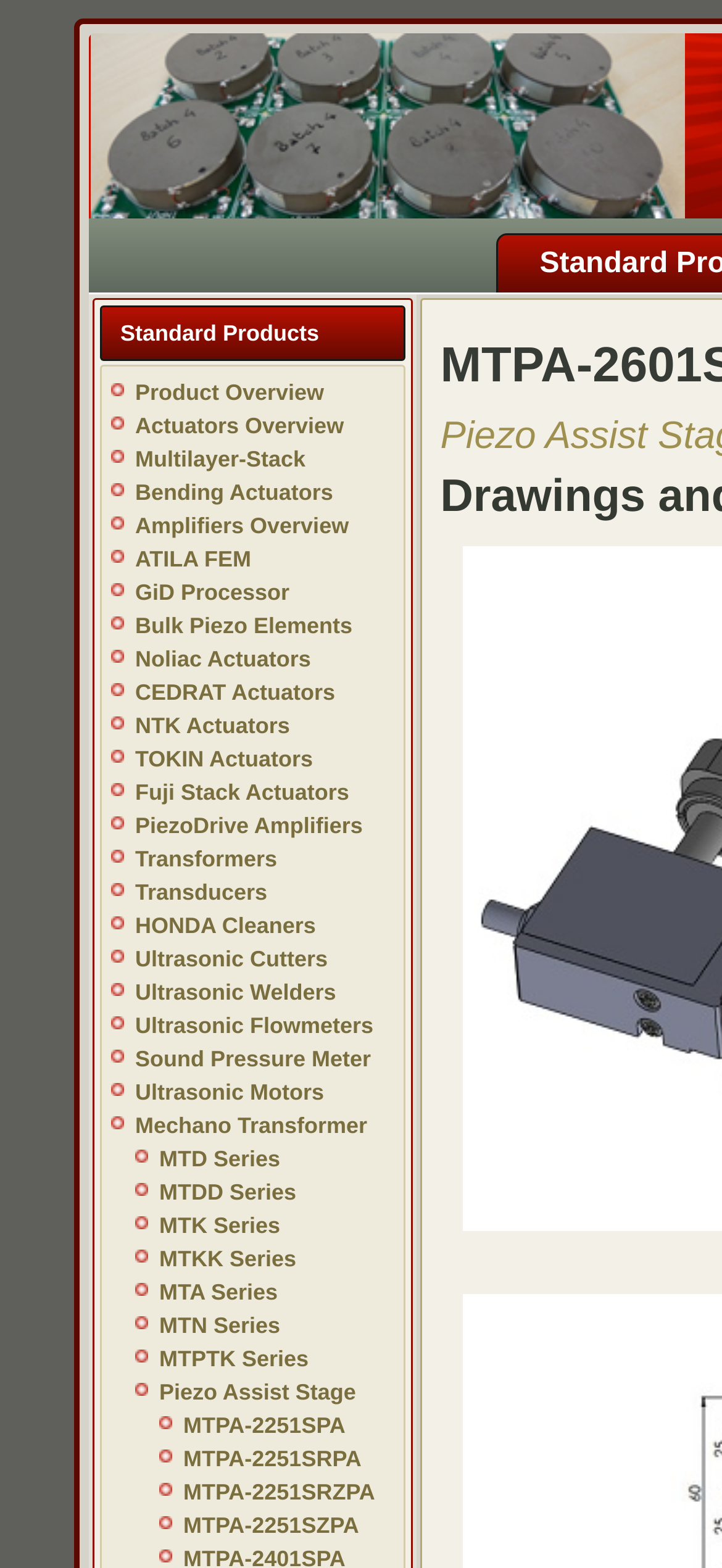Determine the webpage's heading and output its text content.

Micromechatronics, Inc. (MMech)